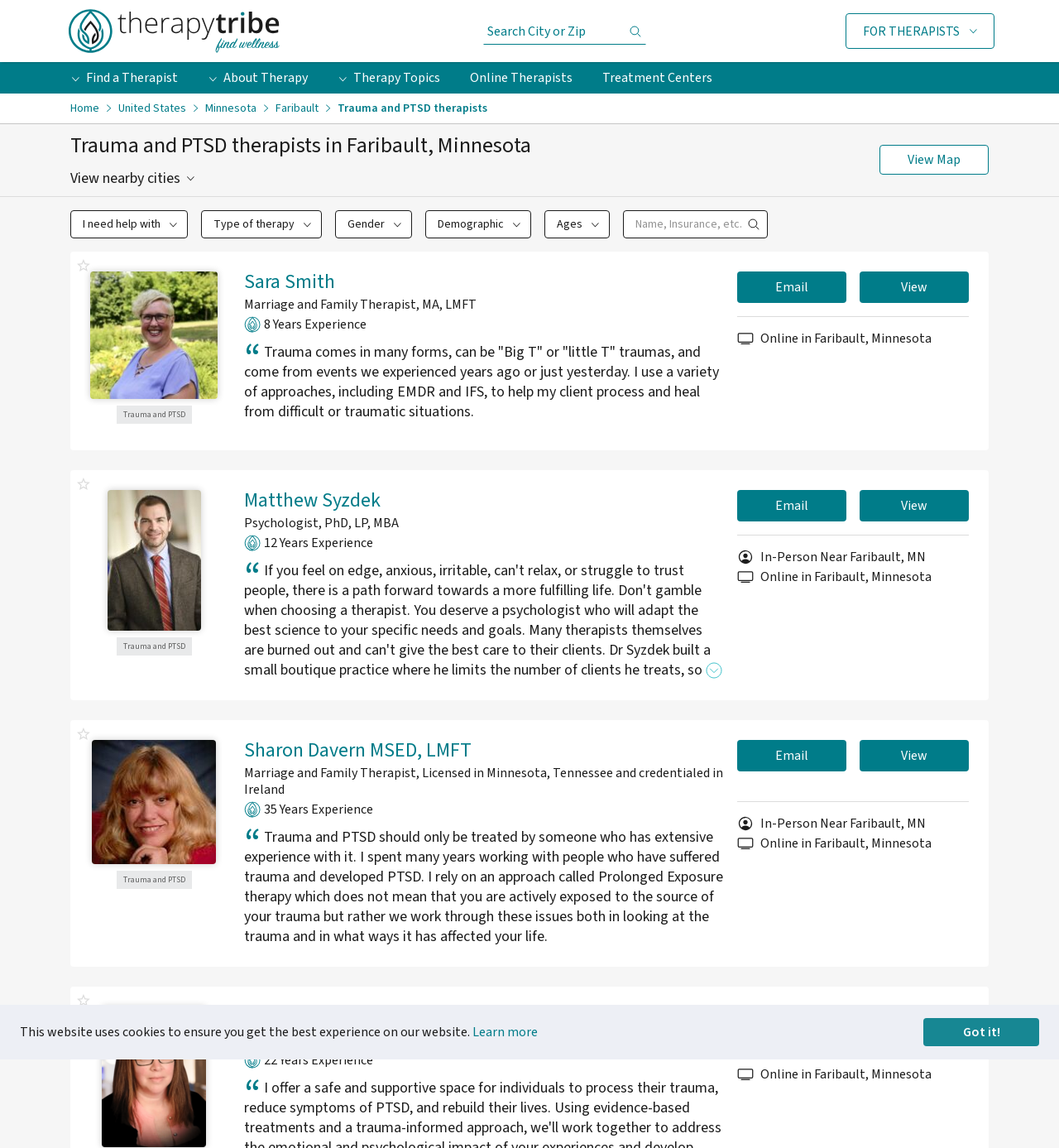Please determine the headline of the webpage and provide its content.

Trauma and PTSD therapists in Faribault, Minnesota